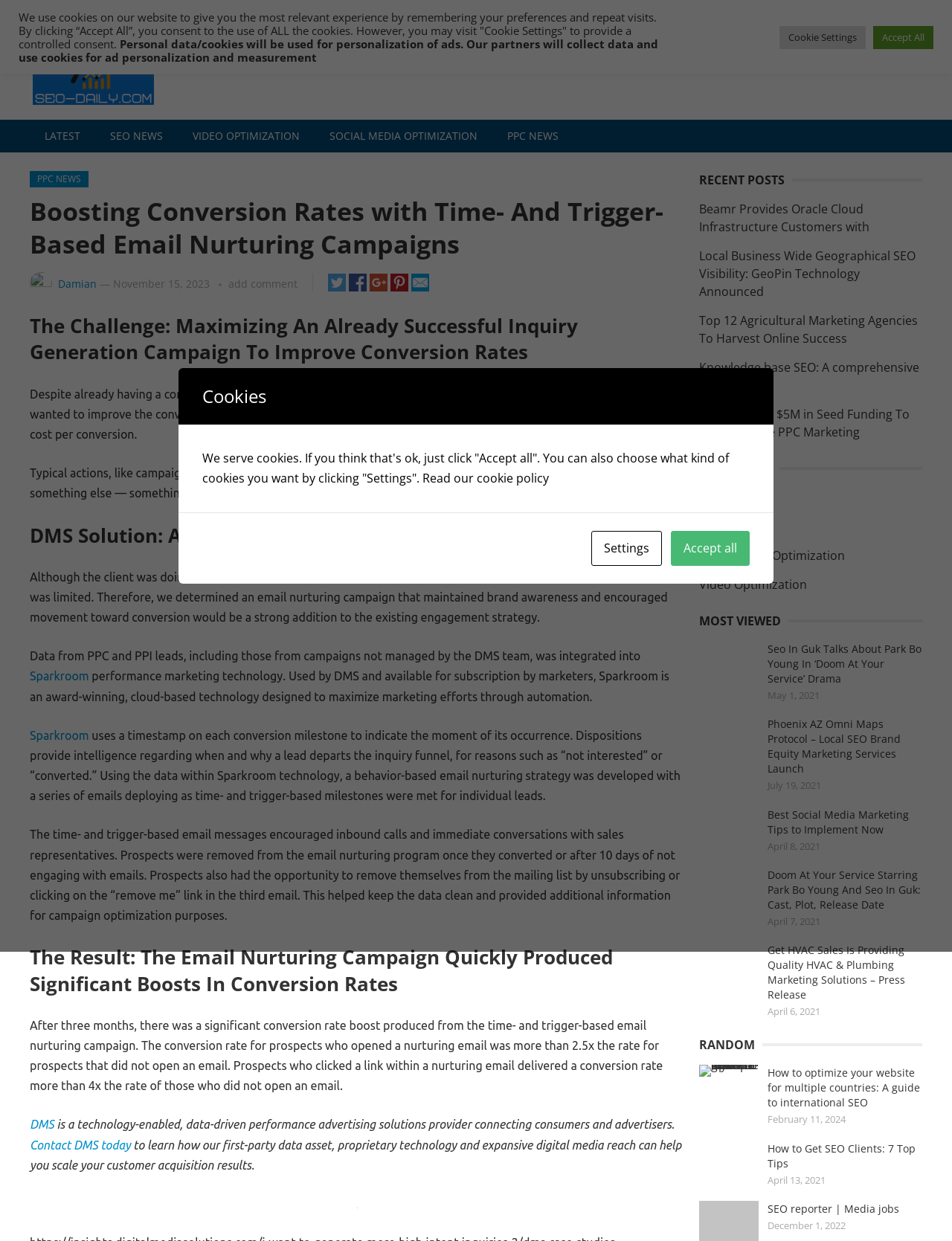Can you pinpoint the bounding box coordinates for the clickable element required for this instruction: "contact DMS today"? The coordinates should be four float numbers between 0 and 1, i.e., [left, top, right, bottom].

[0.031, 0.917, 0.137, 0.928]